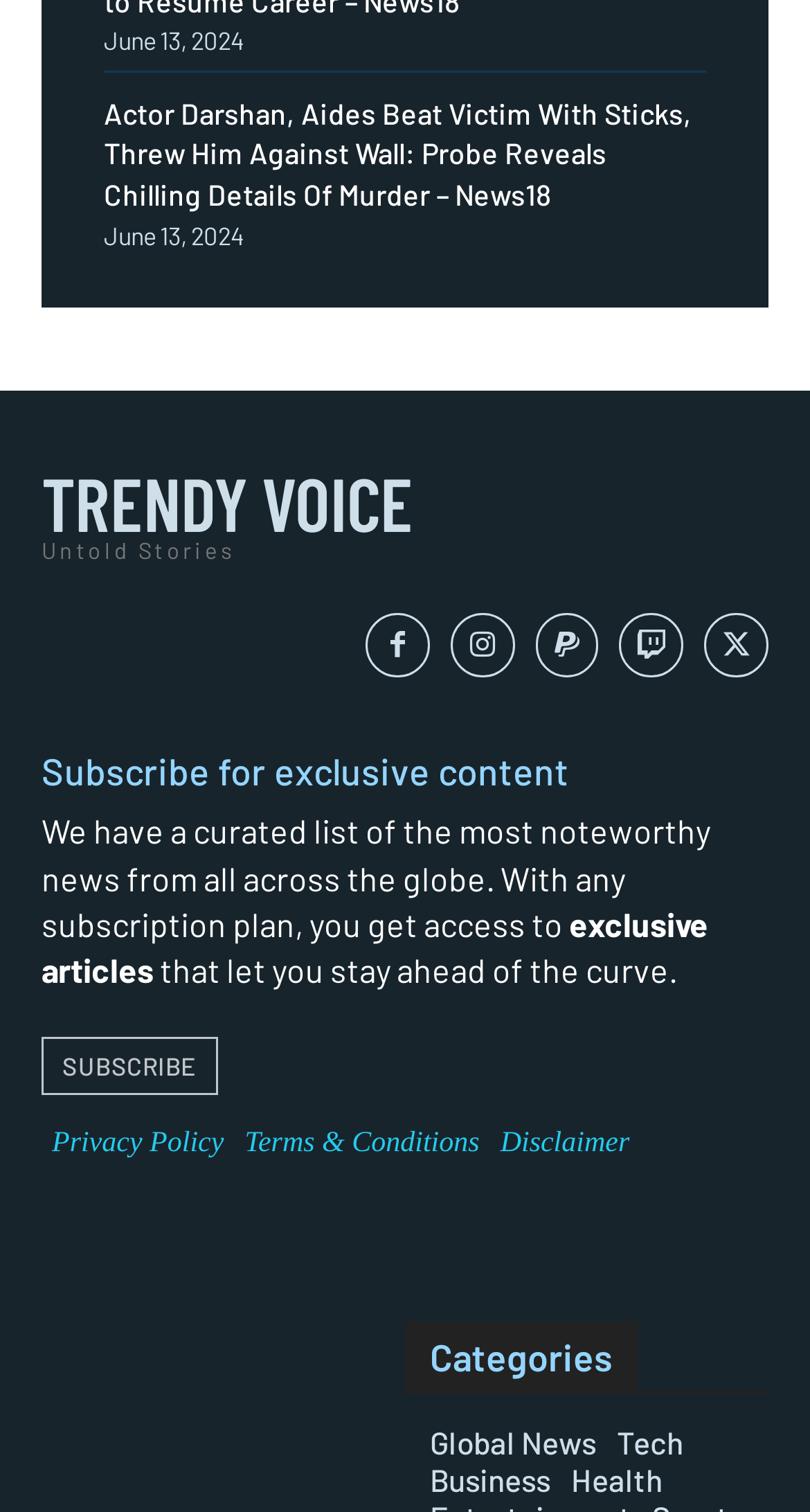What is the purpose of the links at the bottom of the webpage?
Please respond to the question with a detailed and thorough explanation.

The links at the bottom of the webpage, including 'Privacy Policy', 'Terms & Conditions', and 'Disclaimer', are likely intended to provide users with access to the website's terms and policies.